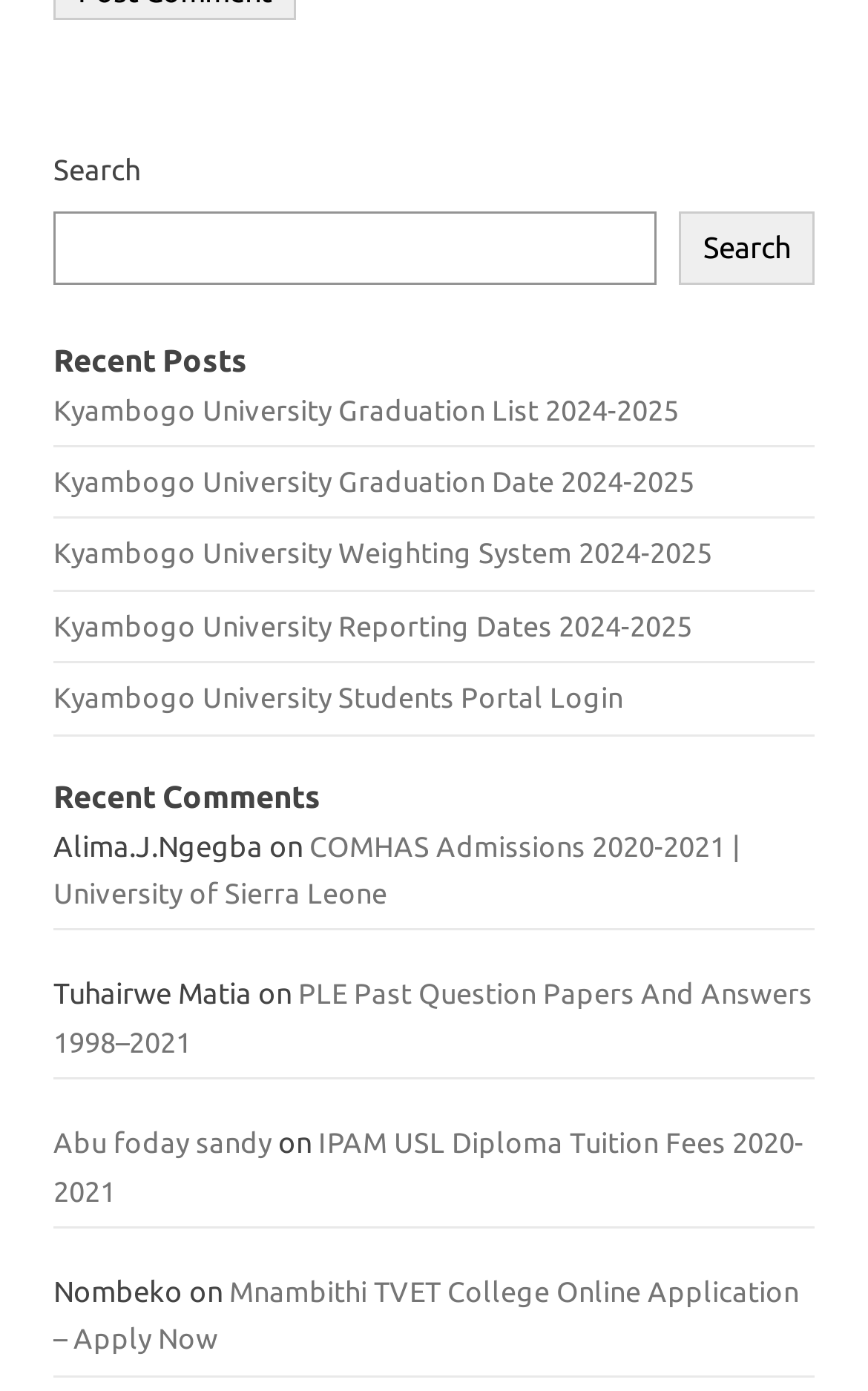Find the bounding box coordinates for the UI element whose description is: "Search". The coordinates should be four float numbers between 0 and 1, in the format [left, top, right, bottom].

[0.782, 0.151, 0.938, 0.204]